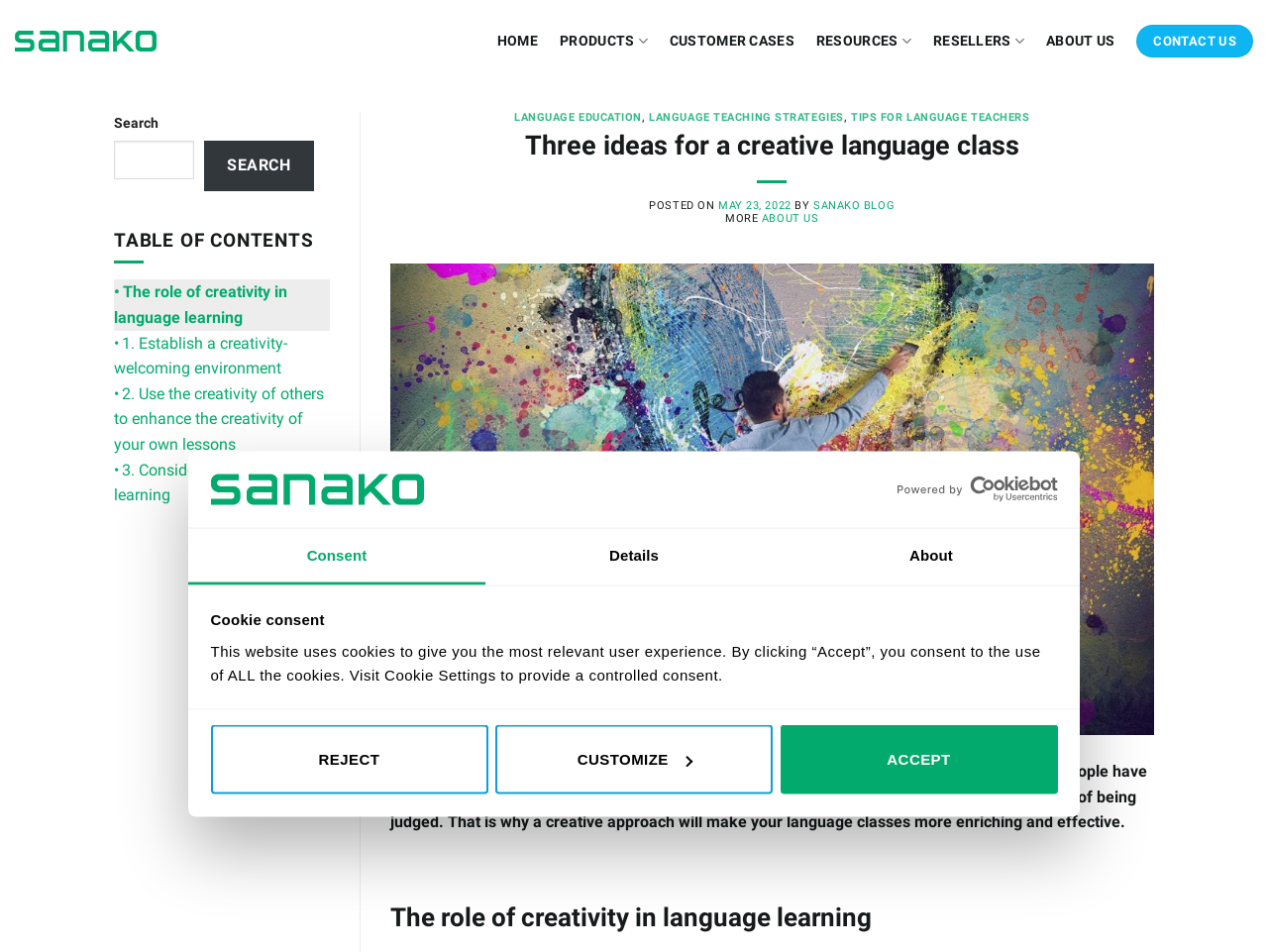Find the bounding box coordinates for the area you need to click to carry out the instruction: "Enter your name in the input field". The coordinates should be four float numbers between 0 and 1, indicated as [left, top, right, bottom].

None